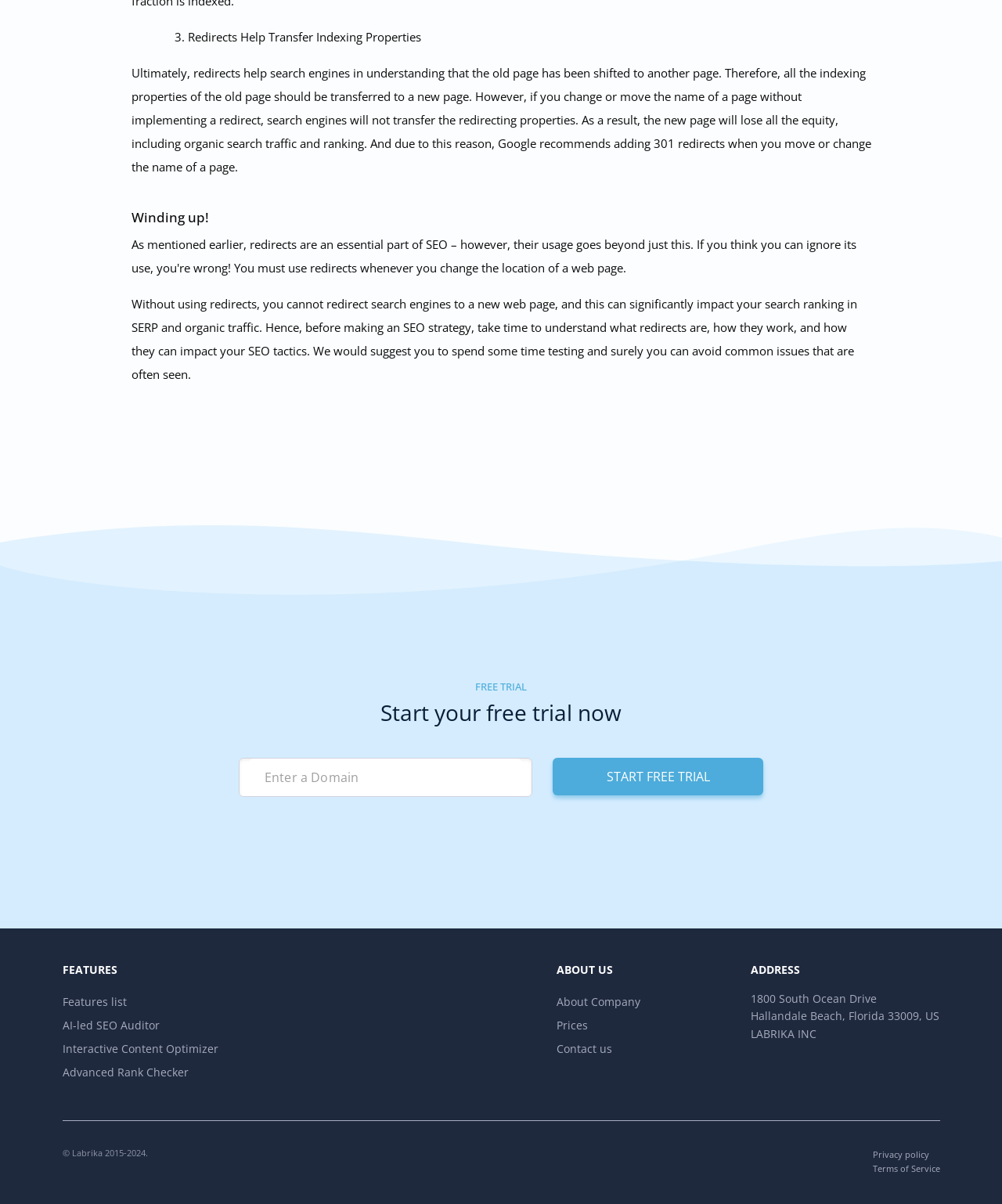Please provide the bounding box coordinates in the format (top-left x, top-left y, bottom-right x, bottom-right y). Remember, all values are floating point numbers between 0 and 1. What is the bounding box coordinate of the region described as: Terms of Service

[0.871, 0.966, 0.938, 0.975]